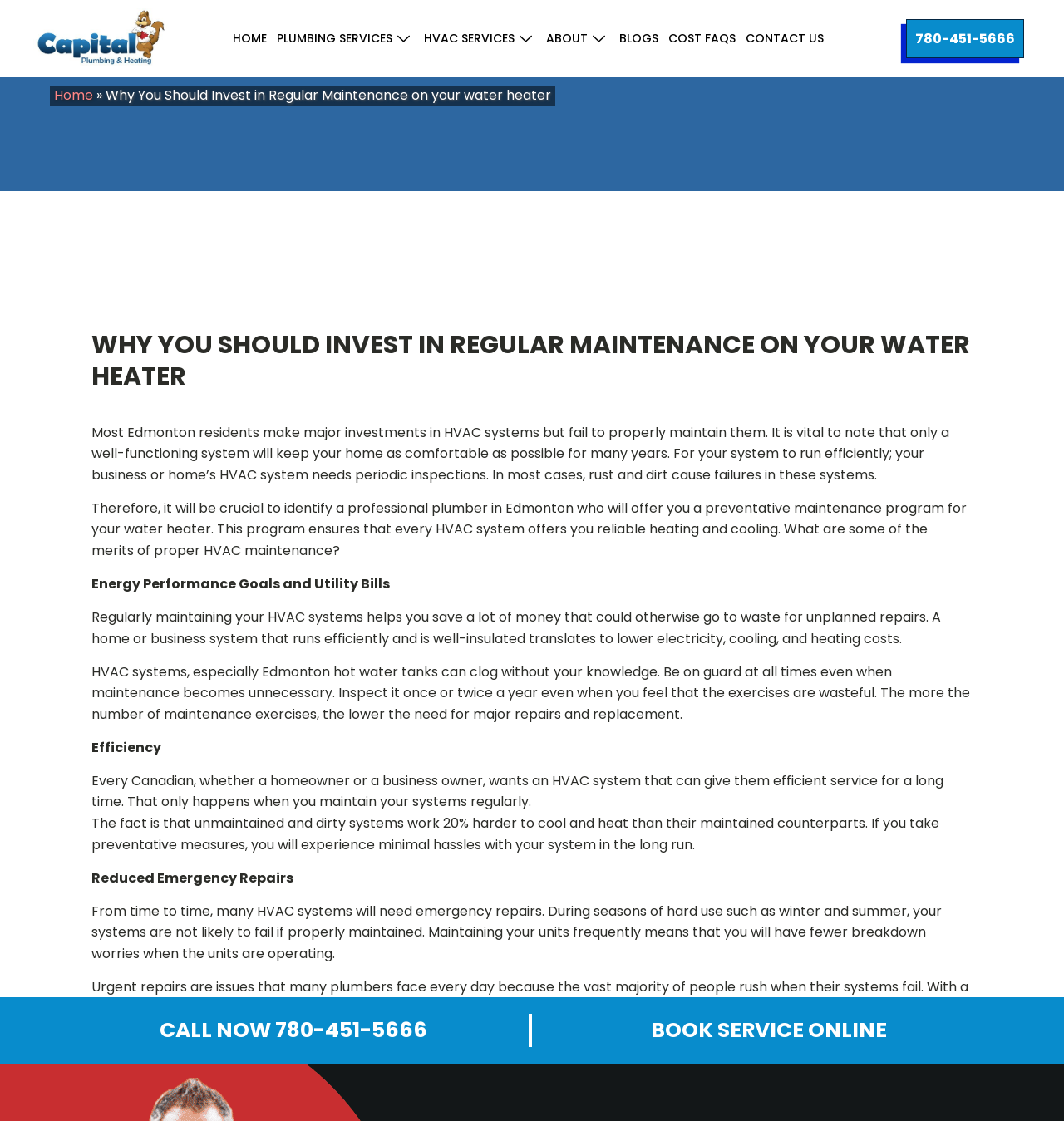Given the description "CALL NOW 780-451-5666", provide the bounding box coordinates of the corresponding UI element.

[0.15, 0.906, 0.402, 0.932]